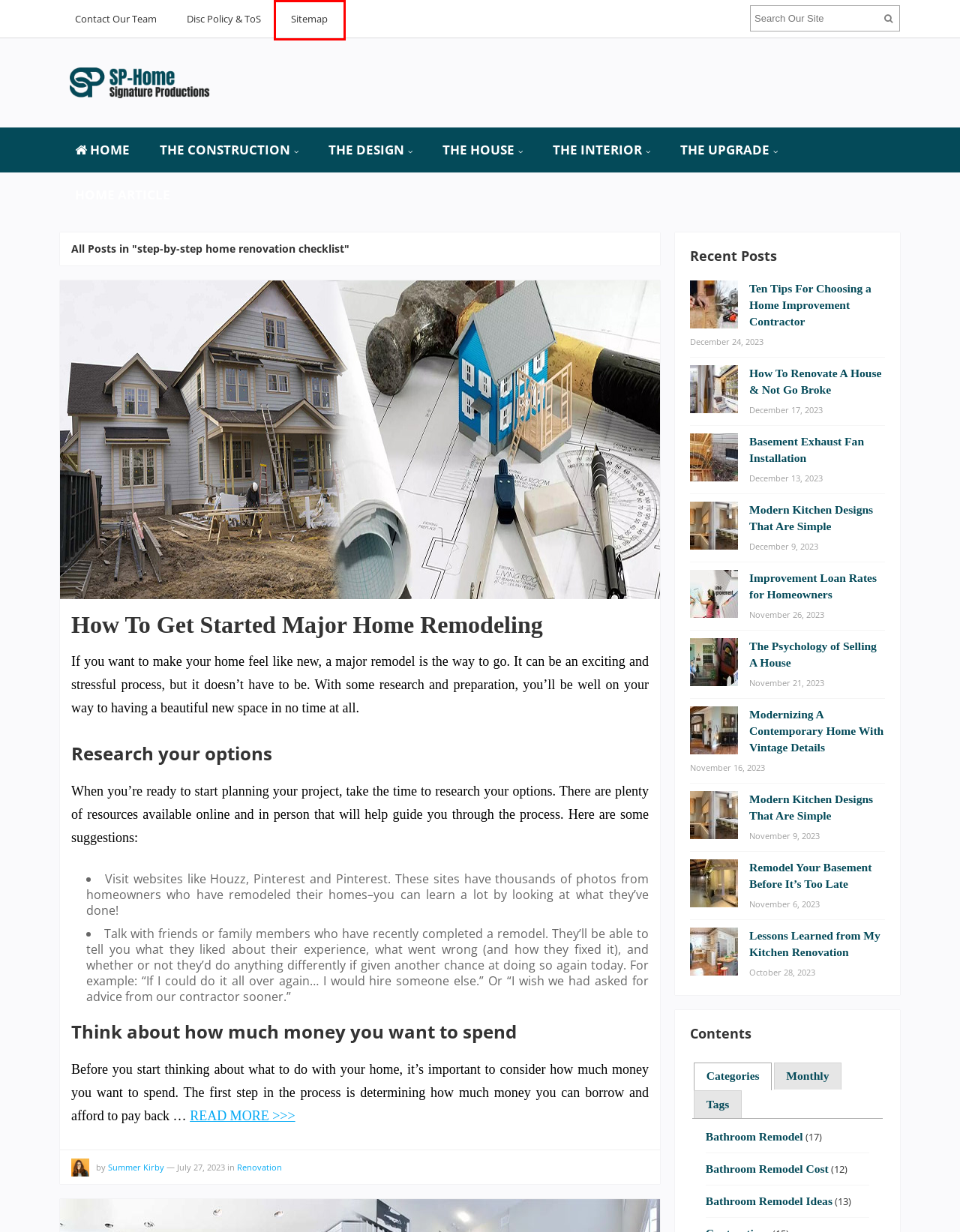Observe the webpage screenshot and focus on the red bounding box surrounding a UI element. Choose the most appropriate webpage description that corresponds to the new webpage after clicking the element in the bounding box. Here are the candidates:
A. Bathroom Remodel Ideas | Signature-Productions
B. Modern Kitchen Designs That Are Simple | Signature-Productions
C. Ten Tips For Choosing a Home Improvement Contractor | Signature-Productions
D. Sitemap | Signature-Productions
E. Contact Our Team | Signature-Productions
F. How To Get Started Major Home Remodeling | Signature-Productions
G. The House | Signature-Productions
H. Summer Kirby | Signature-Productions

D